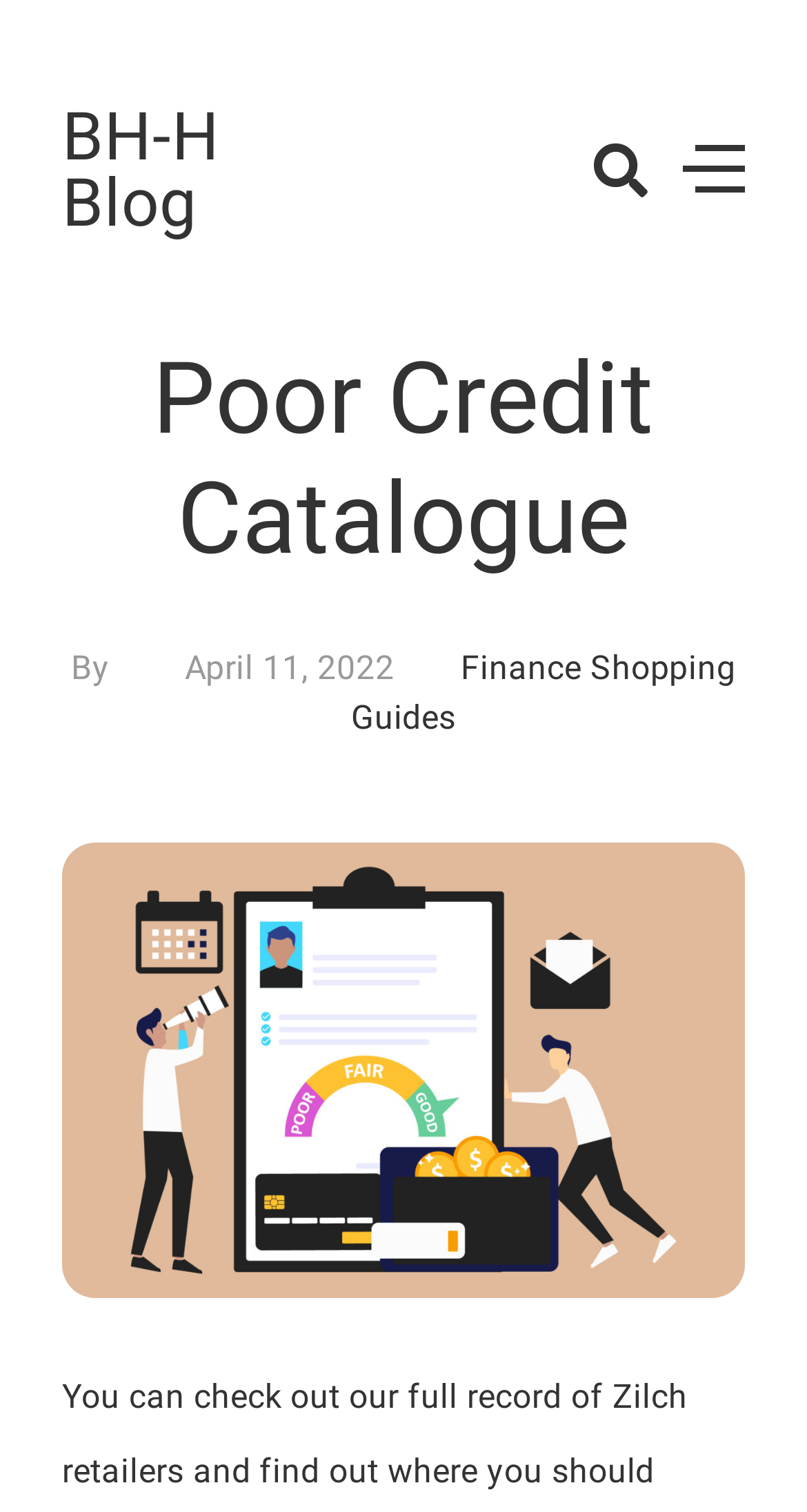Who is the author of the article?
Use the information from the screenshot to give a comprehensive response to the question.

The author of the article is not specified on the webpage. Although there is a 'By' text, it is not followed by the author's name.